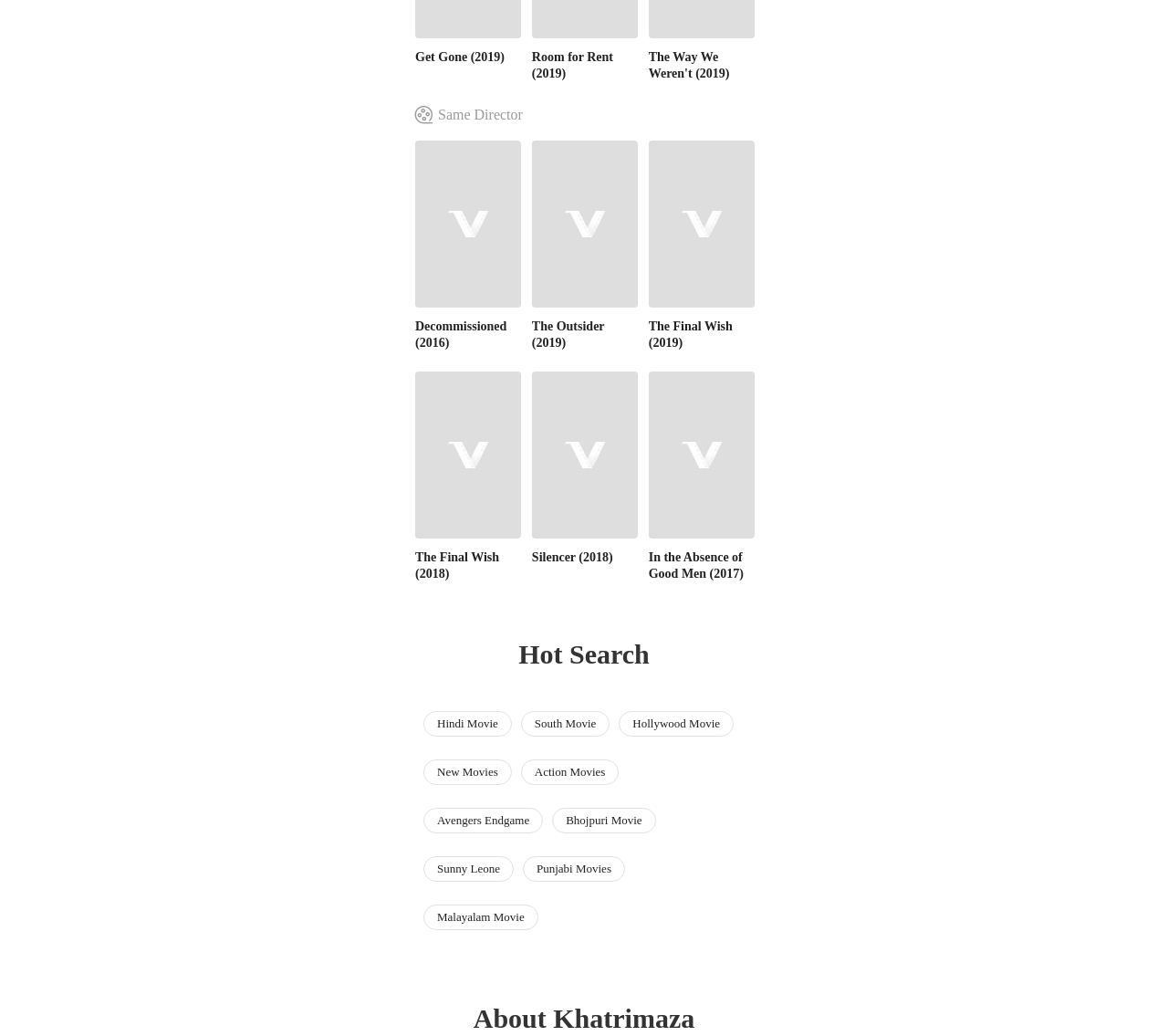What is the category of the link 'Hindi Movie'?
Identify the answer in the screenshot and reply with a single word or phrase.

Hot Search